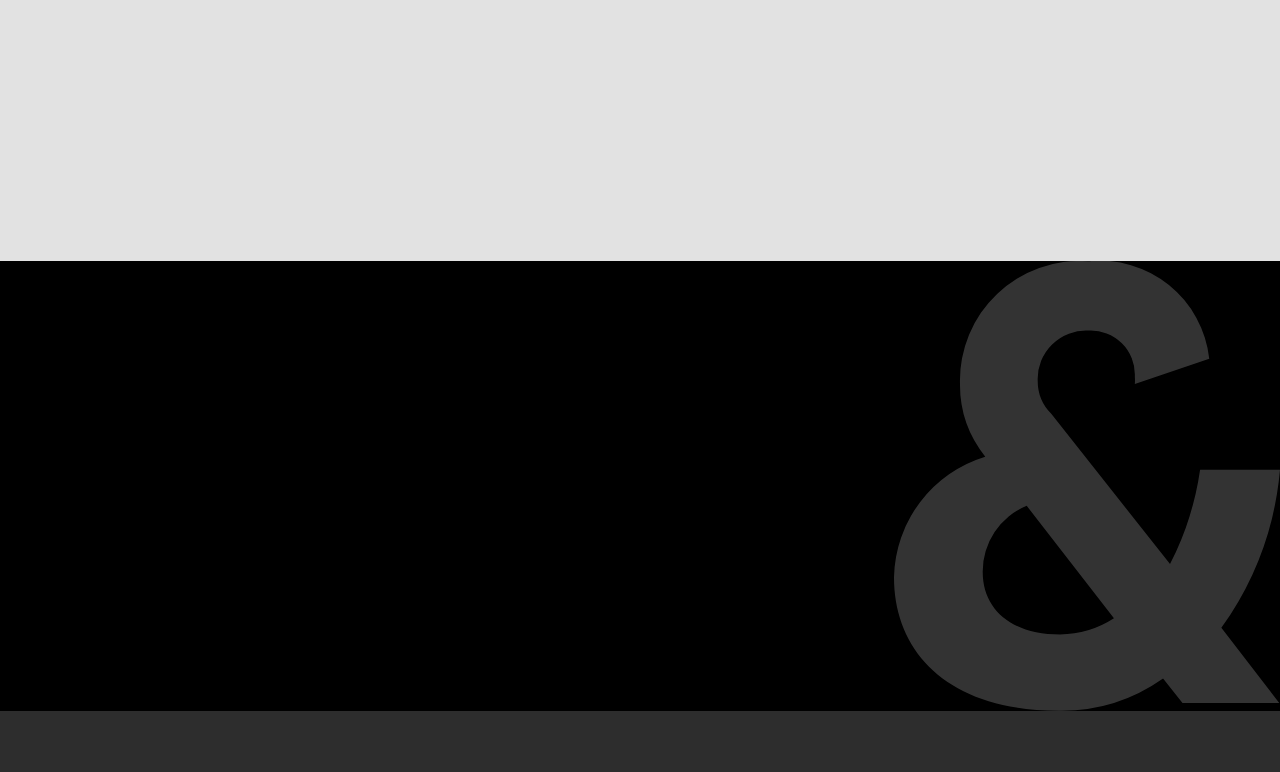How many social media links are there?
By examining the image, provide a one-word or phrase answer.

2